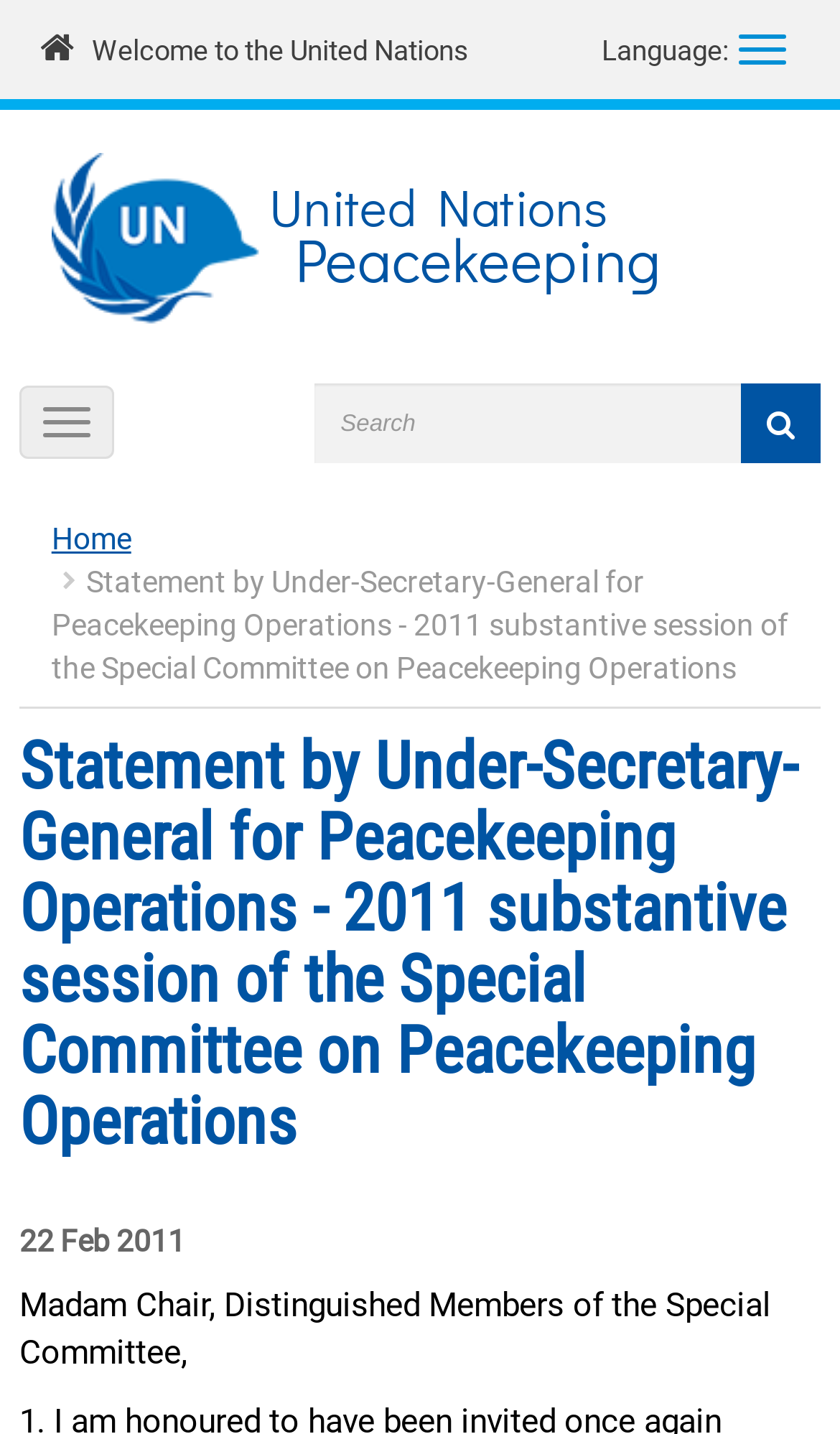Determine the bounding box coordinates for the UI element with the following description: "United Nations Peacekeeping". The coordinates should be four float numbers between 0 and 1, represented as [left, top, right, bottom].

[0.313, 0.11, 0.8, 0.23]